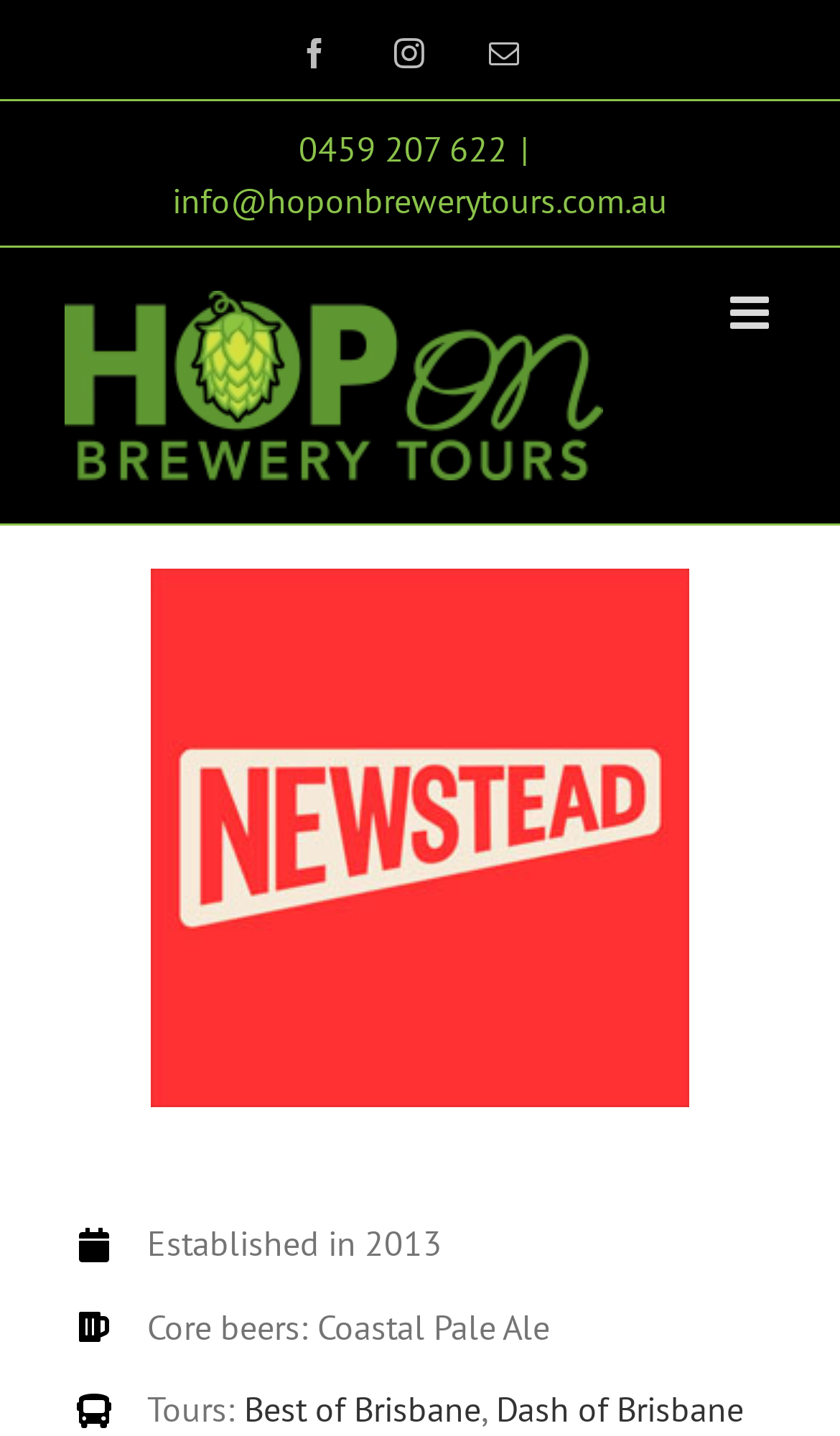What is the year Newstead Brewing Co was established?
Examine the image and provide an in-depth answer to the question.

I found the year by looking at the static text element with the text 'Established in 2013' which is located near the top of the page, below the brewery logo.